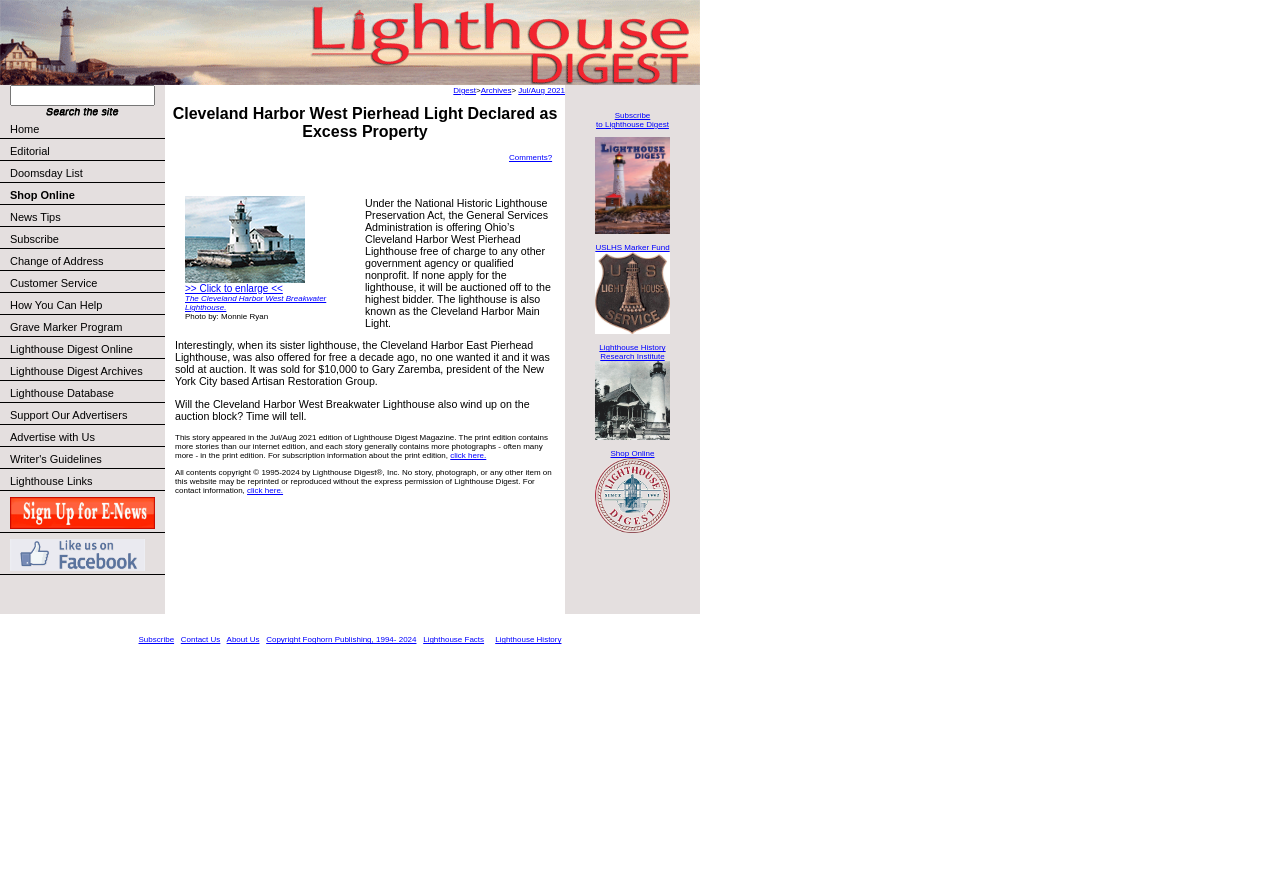Can you find the bounding box coordinates for the element to click on to achieve the instruction: "Subscribe to Lighthouse Digest"?

[0.441, 0.098, 0.547, 0.706]